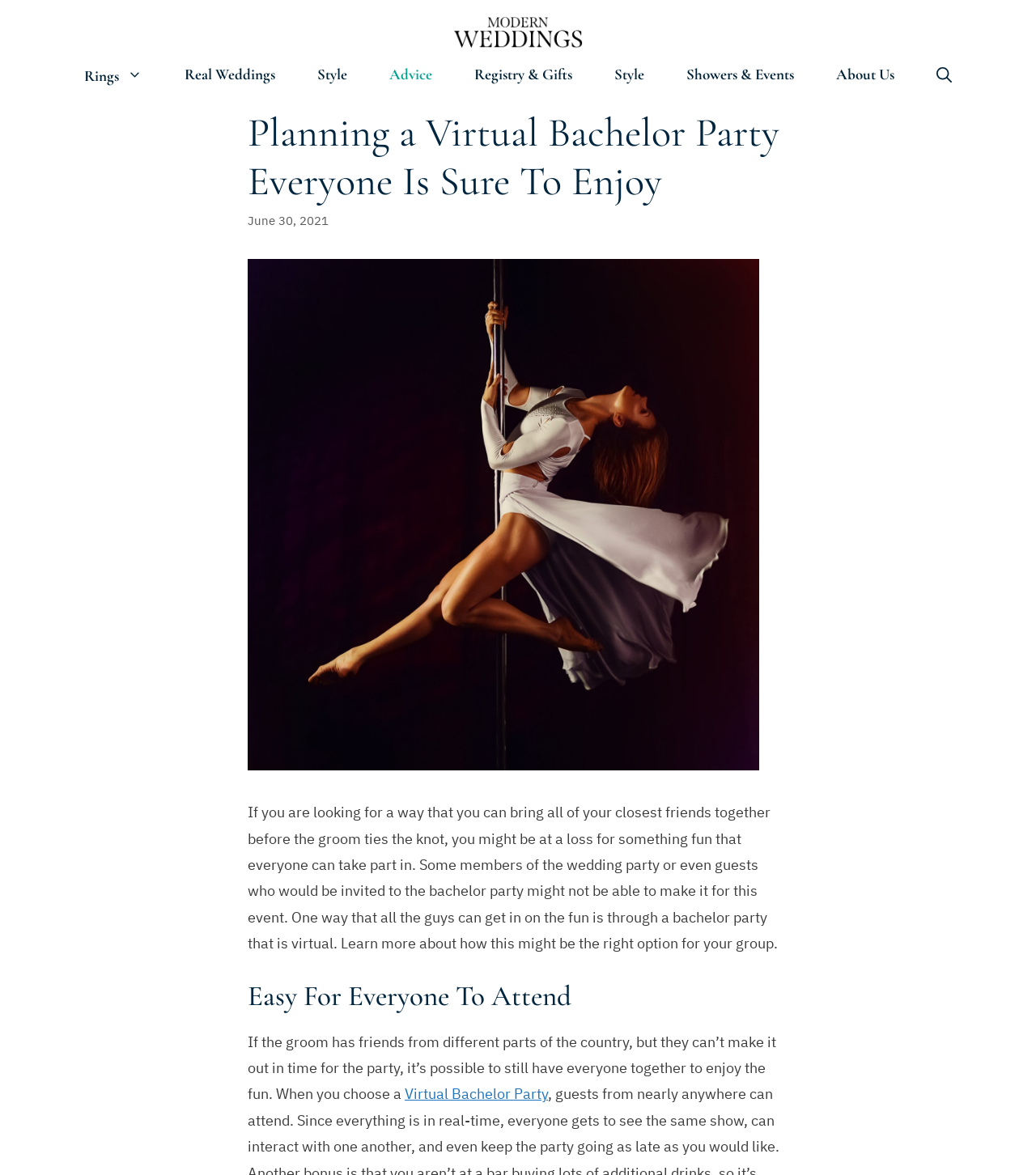Provide the bounding box coordinates for the UI element that is described by this text: "Showers & Events". The coordinates should be in the form of four float numbers between 0 and 1: [left, top, right, bottom].

[0.642, 0.057, 0.787, 0.07]